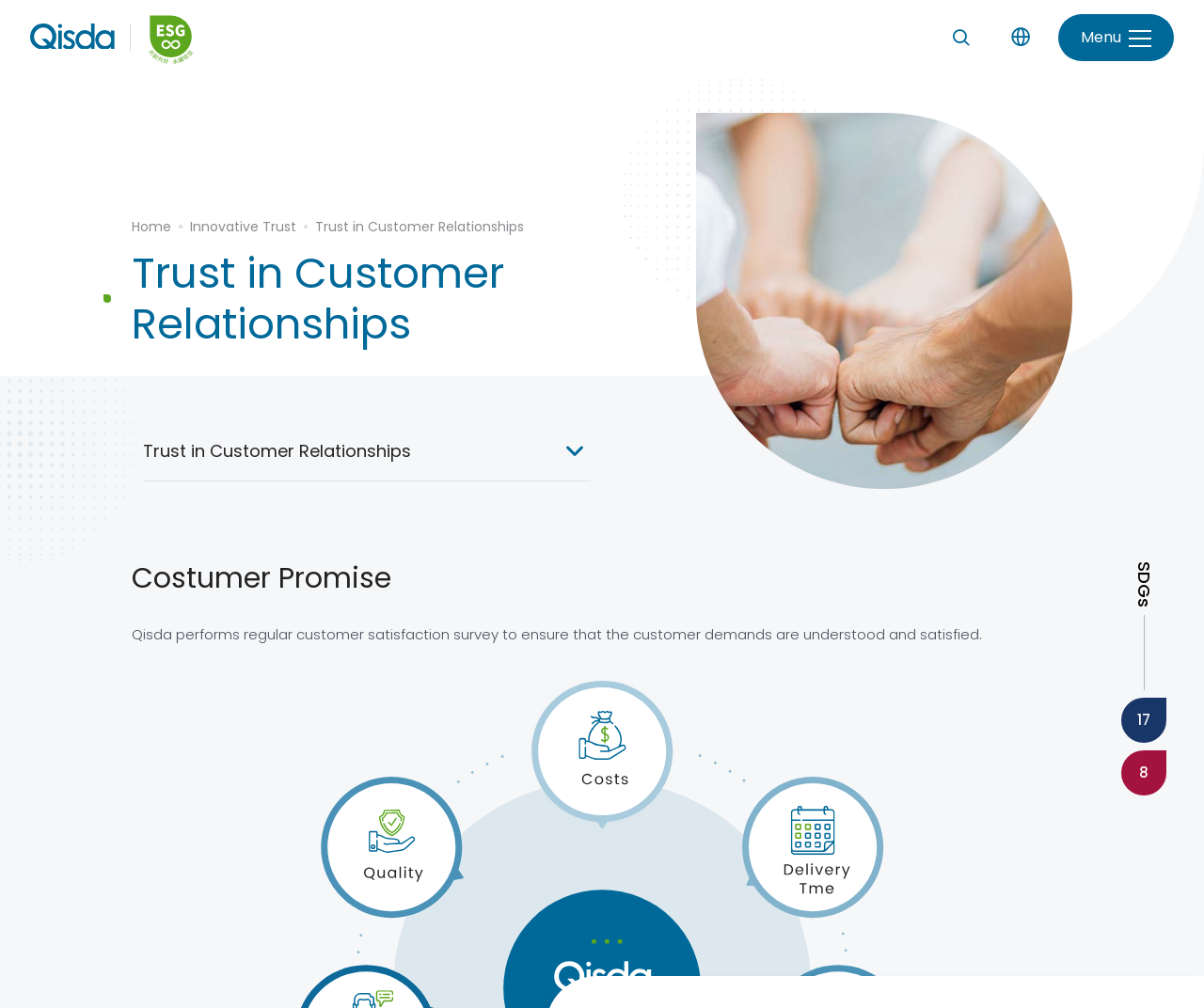Summarize the webpage with intricate details.

The webpage is about Qisda's sustainability efforts, with a focus on customer relationships. At the top left, there is a logo with a link to the homepage, accompanied by a small image. Next to the logo, there is a link to "Qisda ESG" with an associated image. 

On the top right, there are language options, with links to "繁" and "En" (traditional Chinese and English). A "Menu" button is located nearby, which expands to reveal a dropdown menu with links to various sections, including "Home", "Innovative Trust", "Product Innovation and Responsibility", "Green Product", "Lifecycle assessment", "Sustainable Supply Chain Management", and "Trust in Customer Relationships".

Below the menu, there is a heading titled "Costumer Promise", followed by a paragraph of text that explains Qisda's commitment to understanding and satisfying customer demands through regular customer satisfaction surveys.

On the right side of the page, there is a section related to SDGs (Sustainable Development Goals), with a title "SDGs" and a number "17" below it.